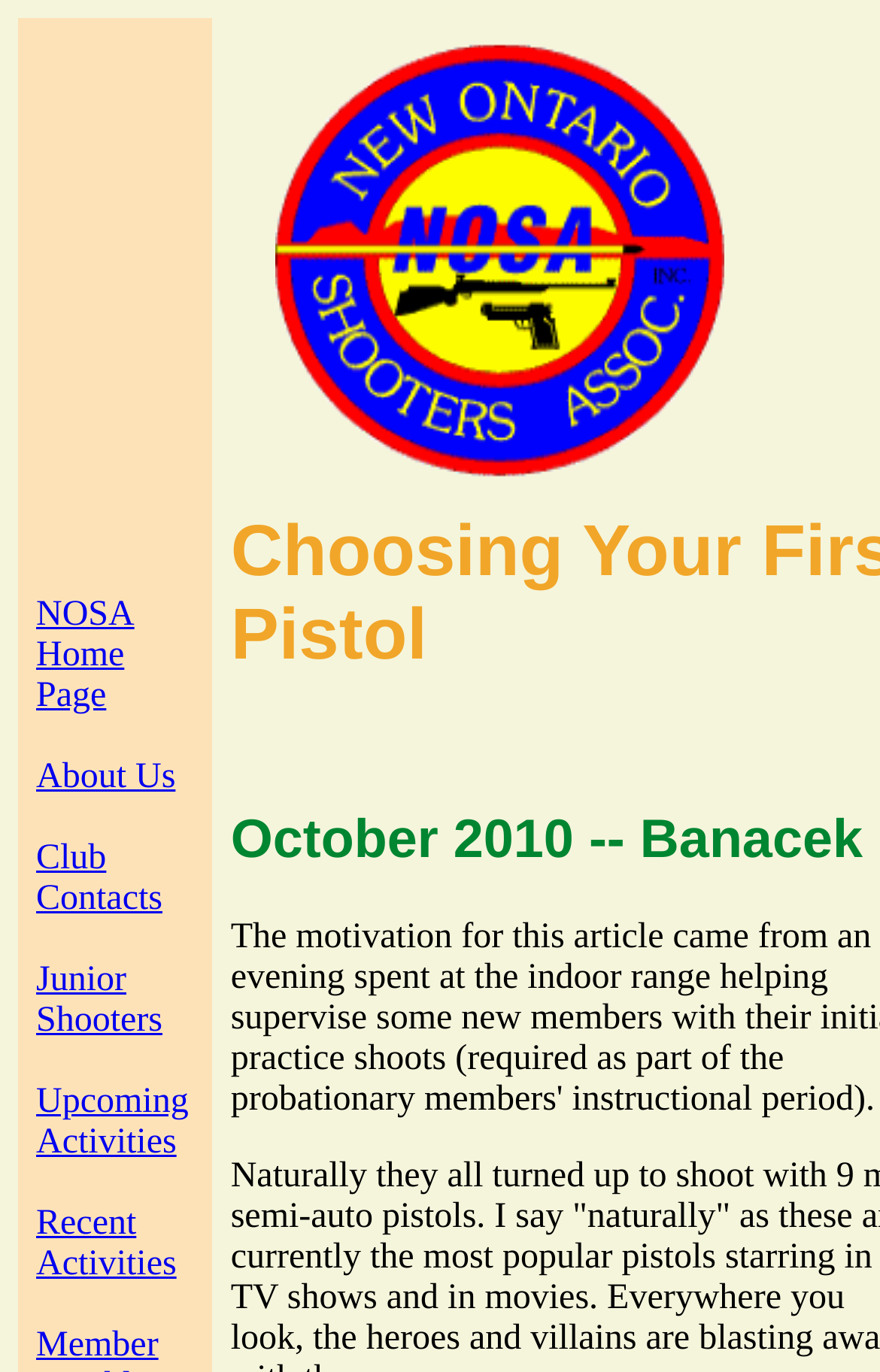Answer the question in one word or a short phrase:
What is the position of the 'Upcoming Activities' link?

Fifth from the top